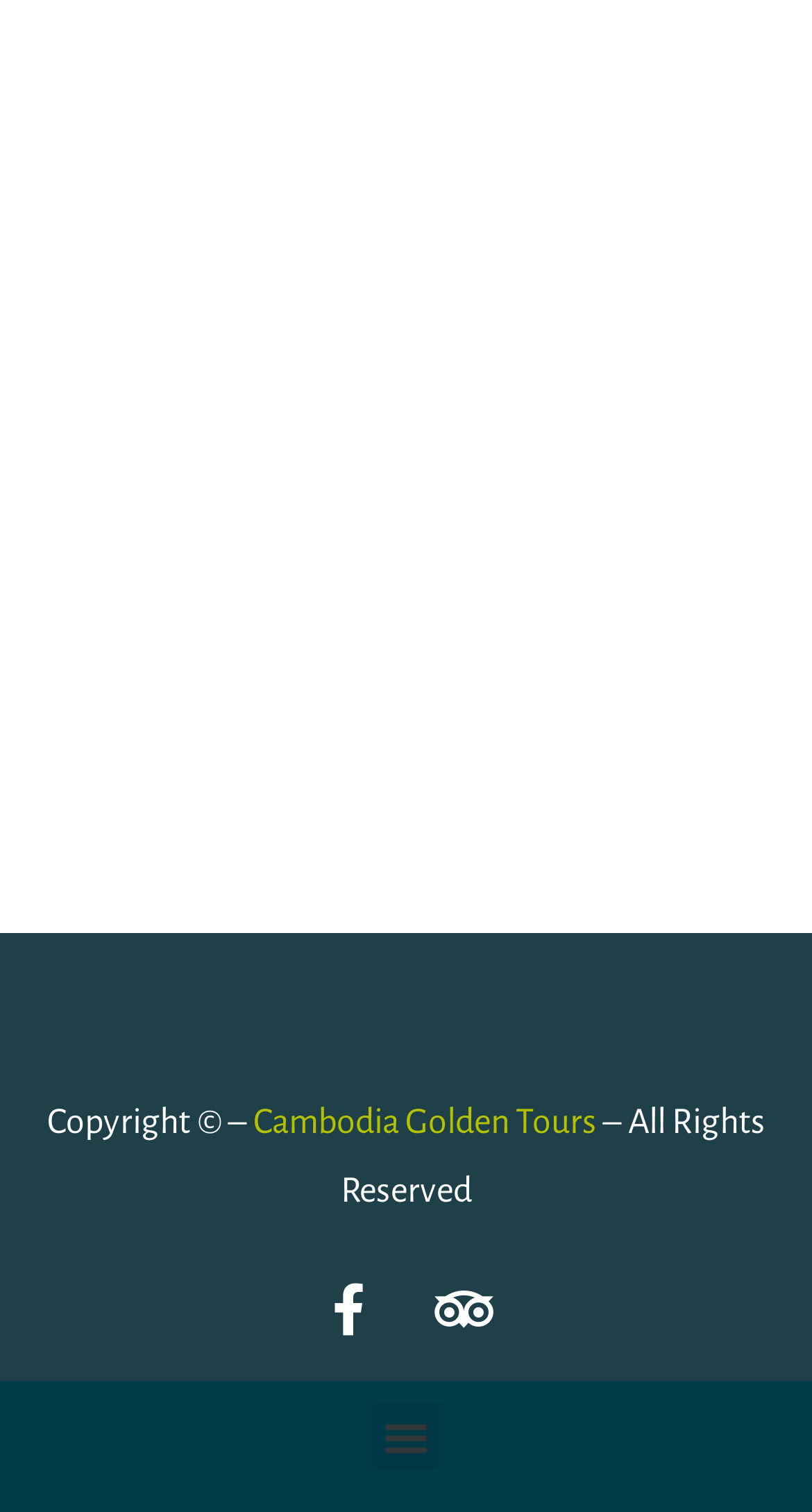Locate the UI element described by Privacy Policy in the provided webpage screenshot. Return the bounding box coordinates in the format (top-left x, top-left y, bottom-right x, bottom-right y), ensuring all values are between 0 and 1.

None